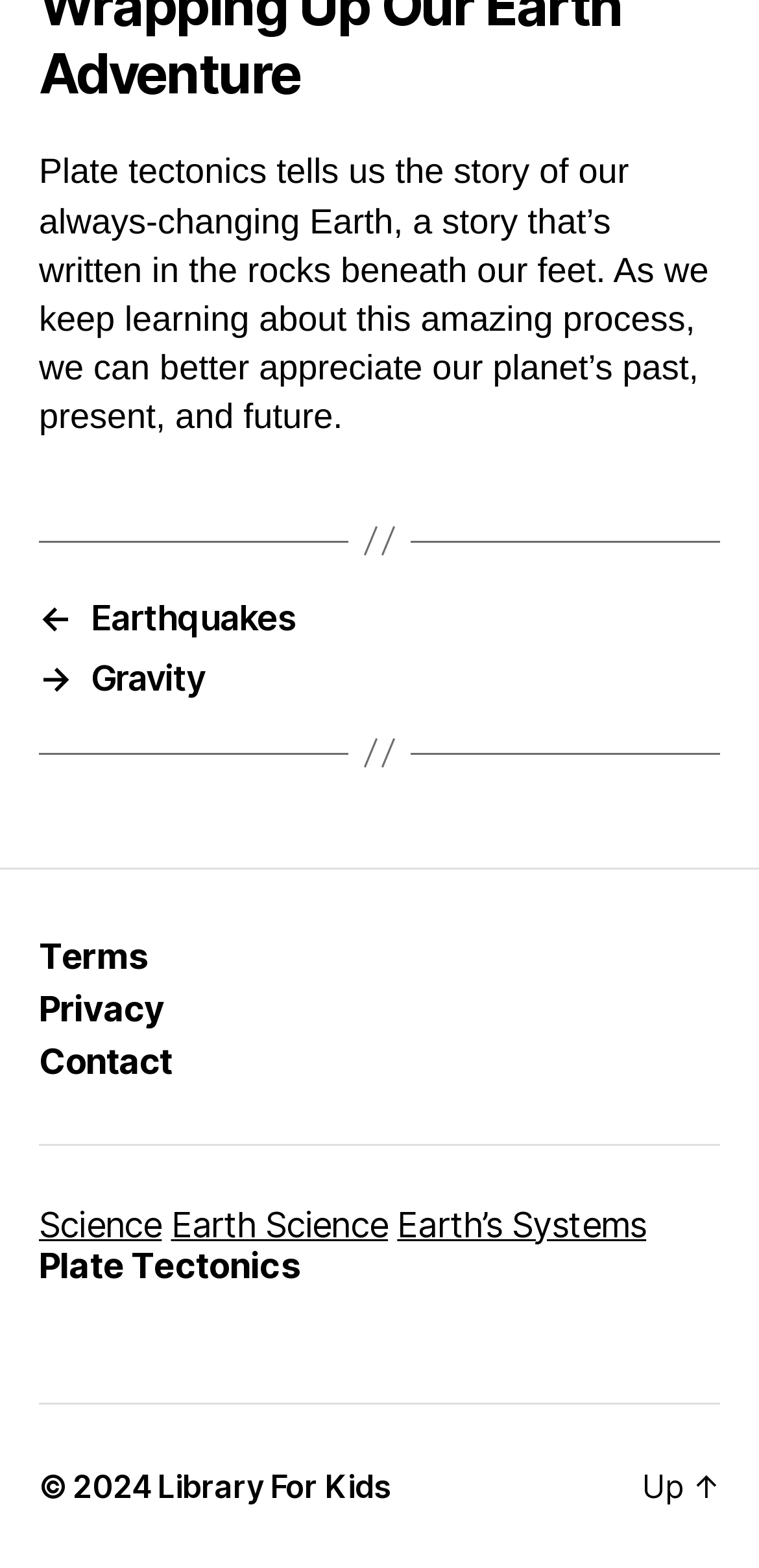Given the element description, predict the bounding box coordinates in the format (top-left x, top-left y, bottom-right x, bottom-right y). Make sure all values are between 0 and 1. Here is the element description: Privacy

[0.051, 0.63, 0.217, 0.656]